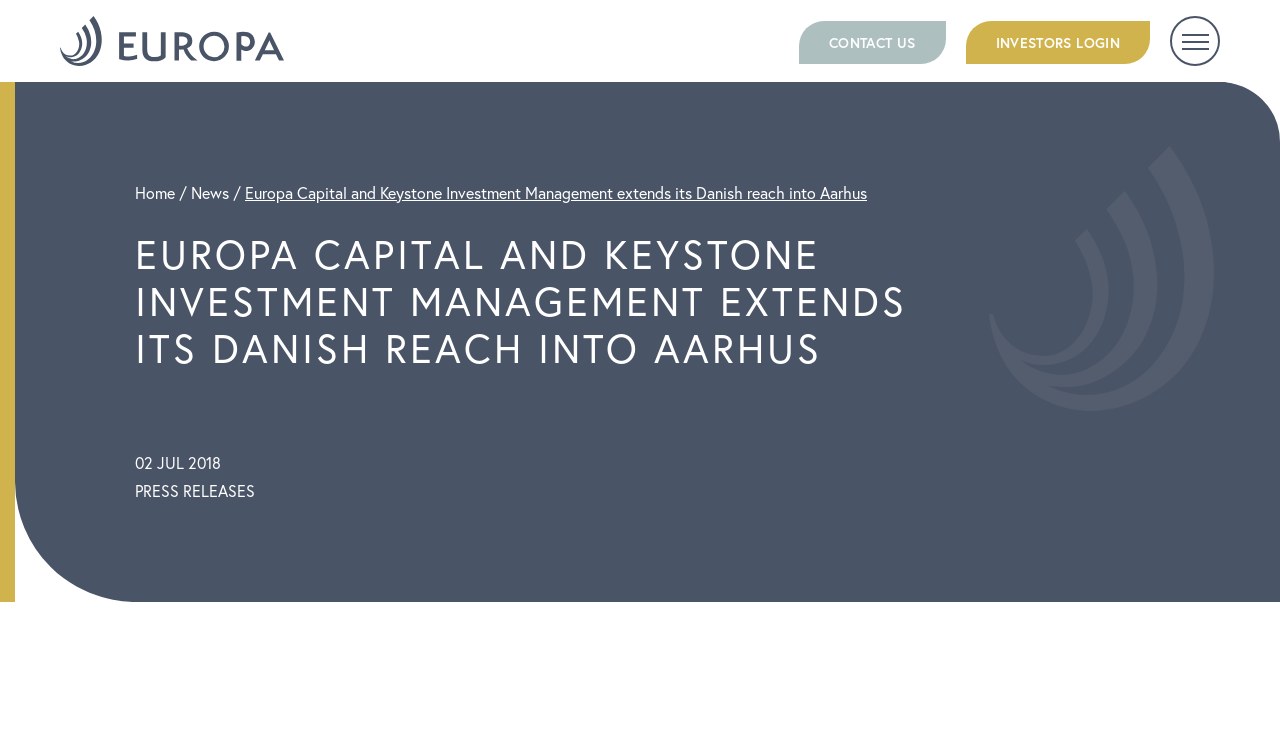Summarize the webpage in an elaborate manner.

The webpage is about Europa Capital and Keystone Investment Management extending its reach into Aarhus, Denmark. At the top left, there is a link to "Europa Partners" accompanied by an image with the same name. On the top right, there are three links: "CONTACT US", "INVESTORS LOGIN", and a button with no text. 

Below the top section, there is a navigation menu with links to "Home", separated by a slash, and "News". The main content of the page is a news article with the title "EUROPA CAPITAL AND KEYSTONE INVESTMENT MANAGEMENT EXTENDS ITS DANISH REACH INTO AARHUS" in a large font. The article's title is repeated in a smaller font below the navigation menu. The article's publication date, "02 JUL 2018", is displayed below the title, followed by the label "PRESS RELEASES".